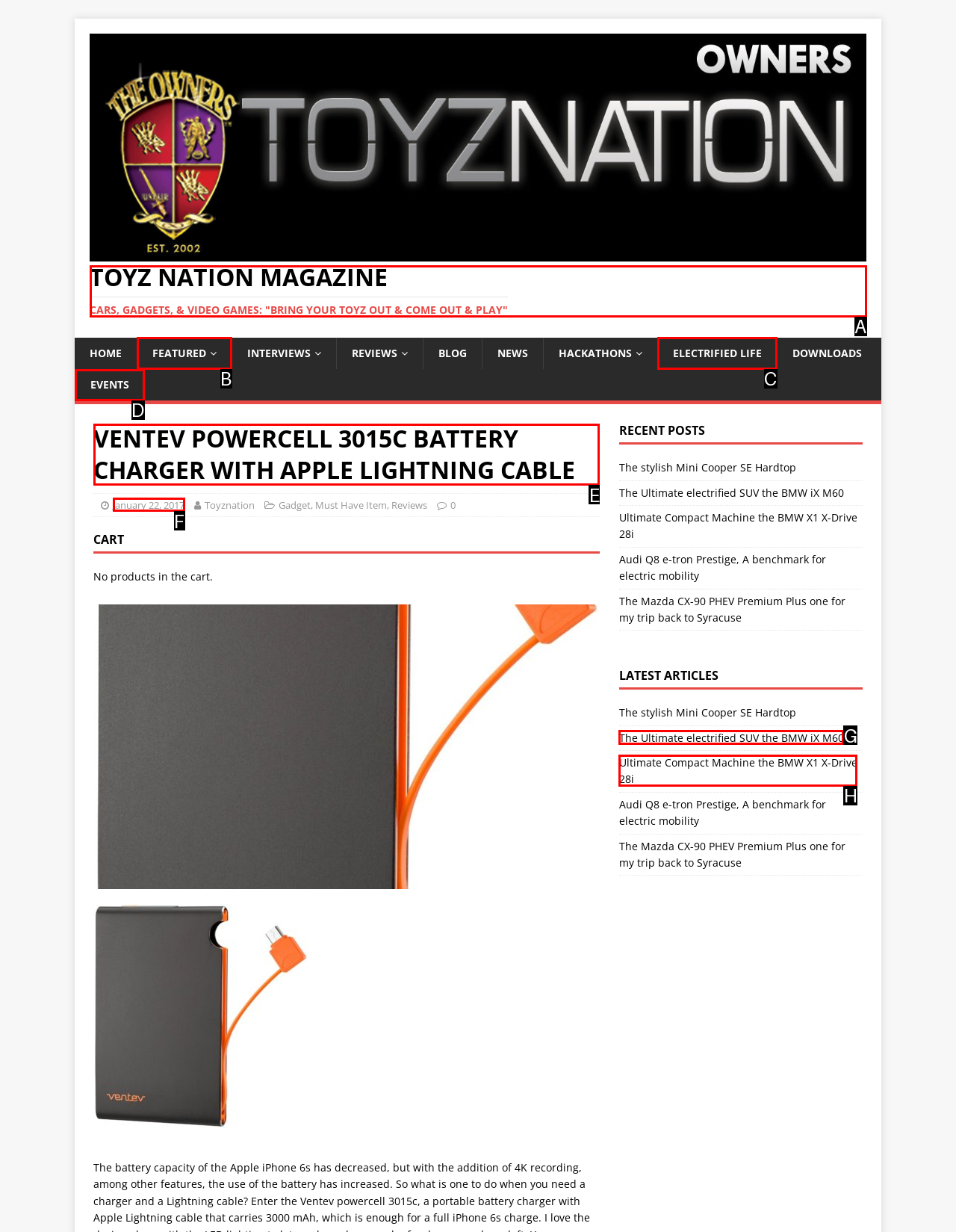Select the appropriate HTML element that needs to be clicked to execute the following task: Read the 'VENTEV POWERCELL 3015C BATTERY CHARGER WITH APPLE LIGHTNING CABLE' article. Respond with the letter of the option.

E